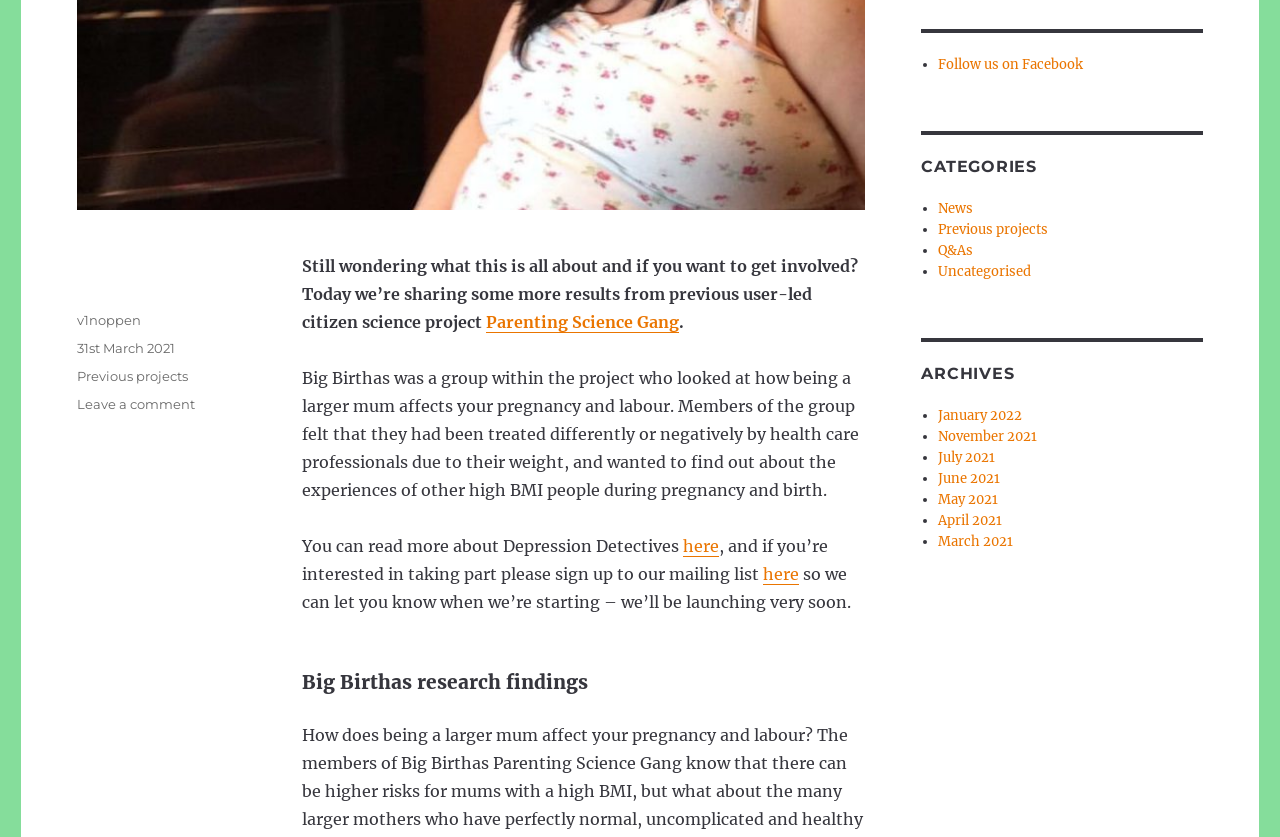Provide the bounding box coordinates of the area you need to click to execute the following instruction: "Follow us on Facebook".

[0.733, 0.066, 0.846, 0.087]